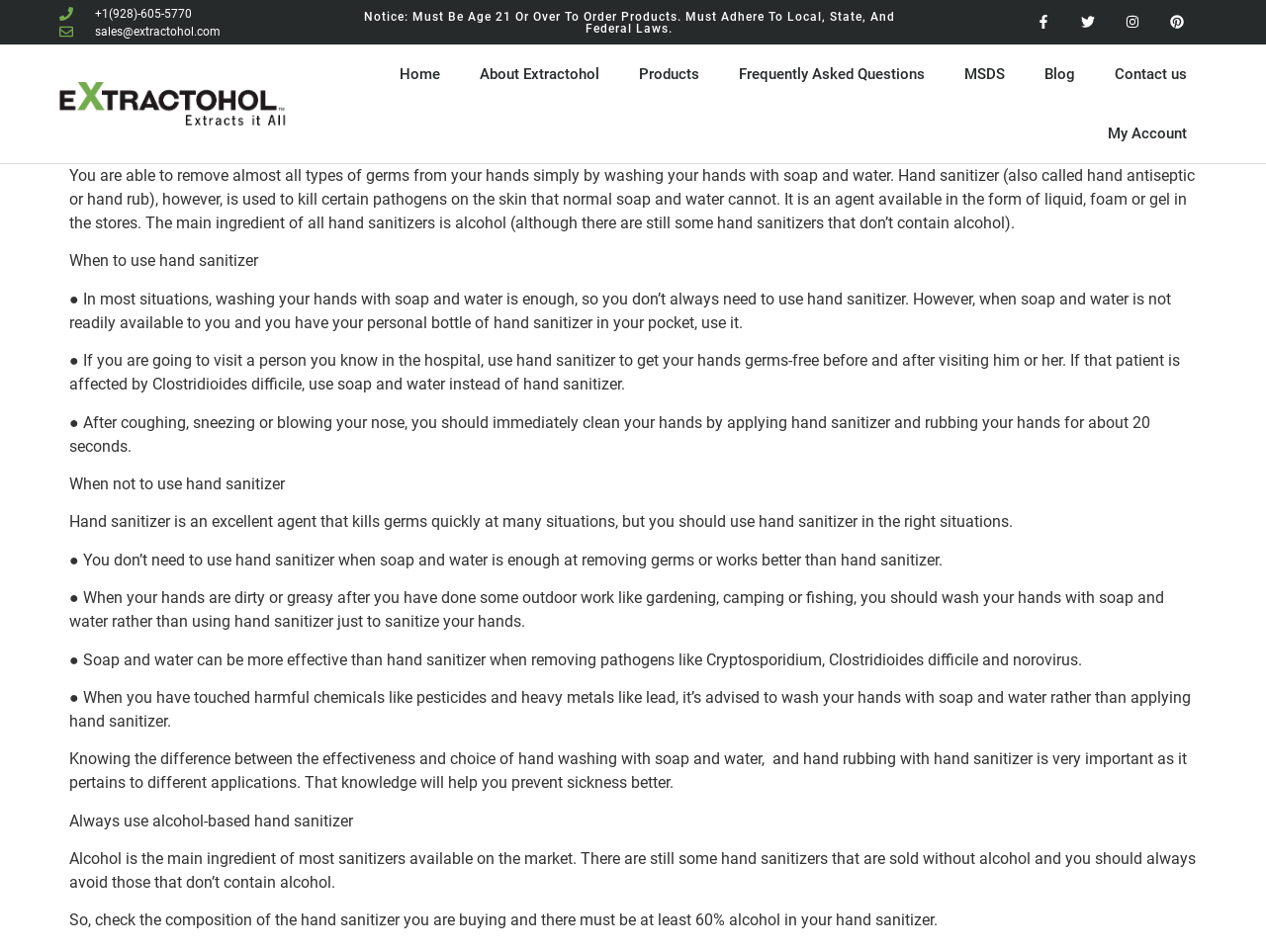Locate the bounding box coordinates of the clickable part needed for the task: "View My Account".

[0.859, 0.109, 0.953, 0.171]